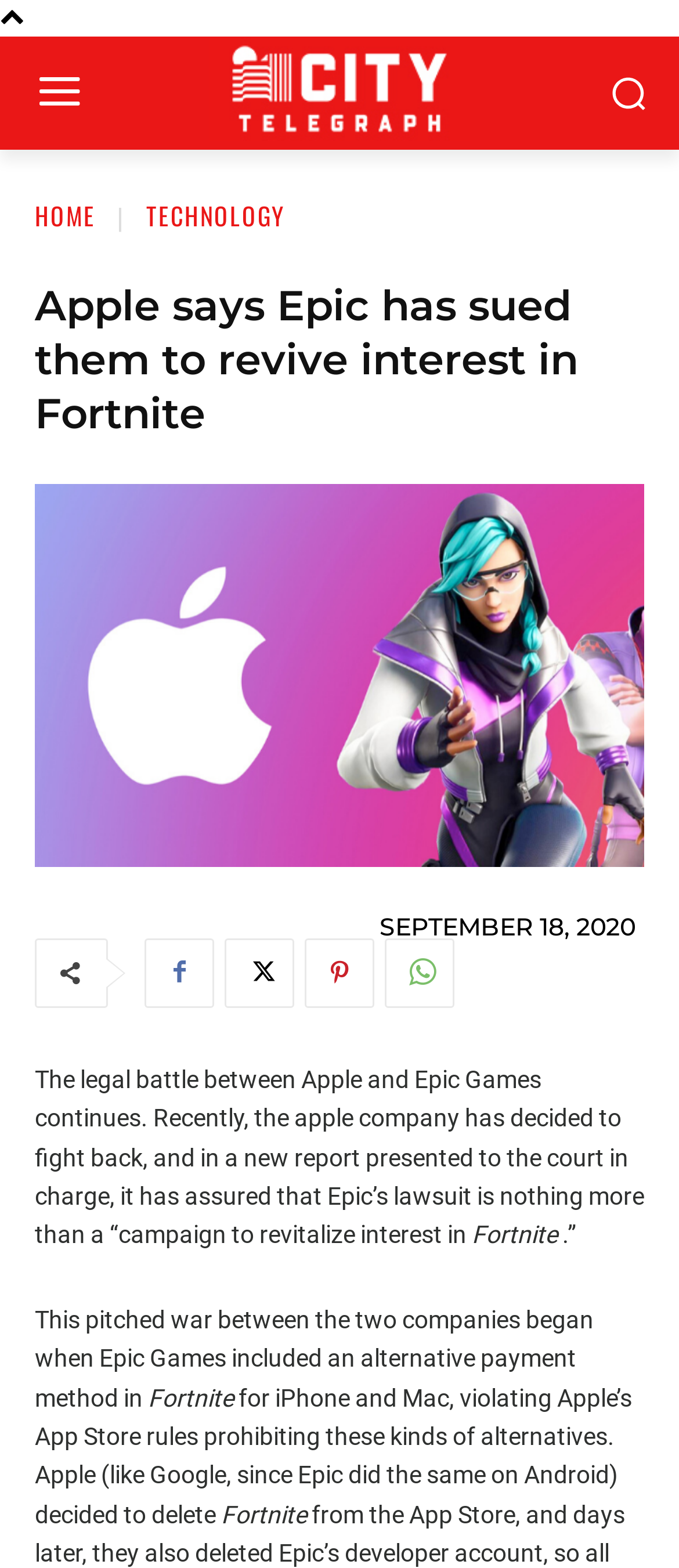Answer the following query concisely with a single word or phrase:
What is the name of the game involved in the lawsuit?

Fortnite